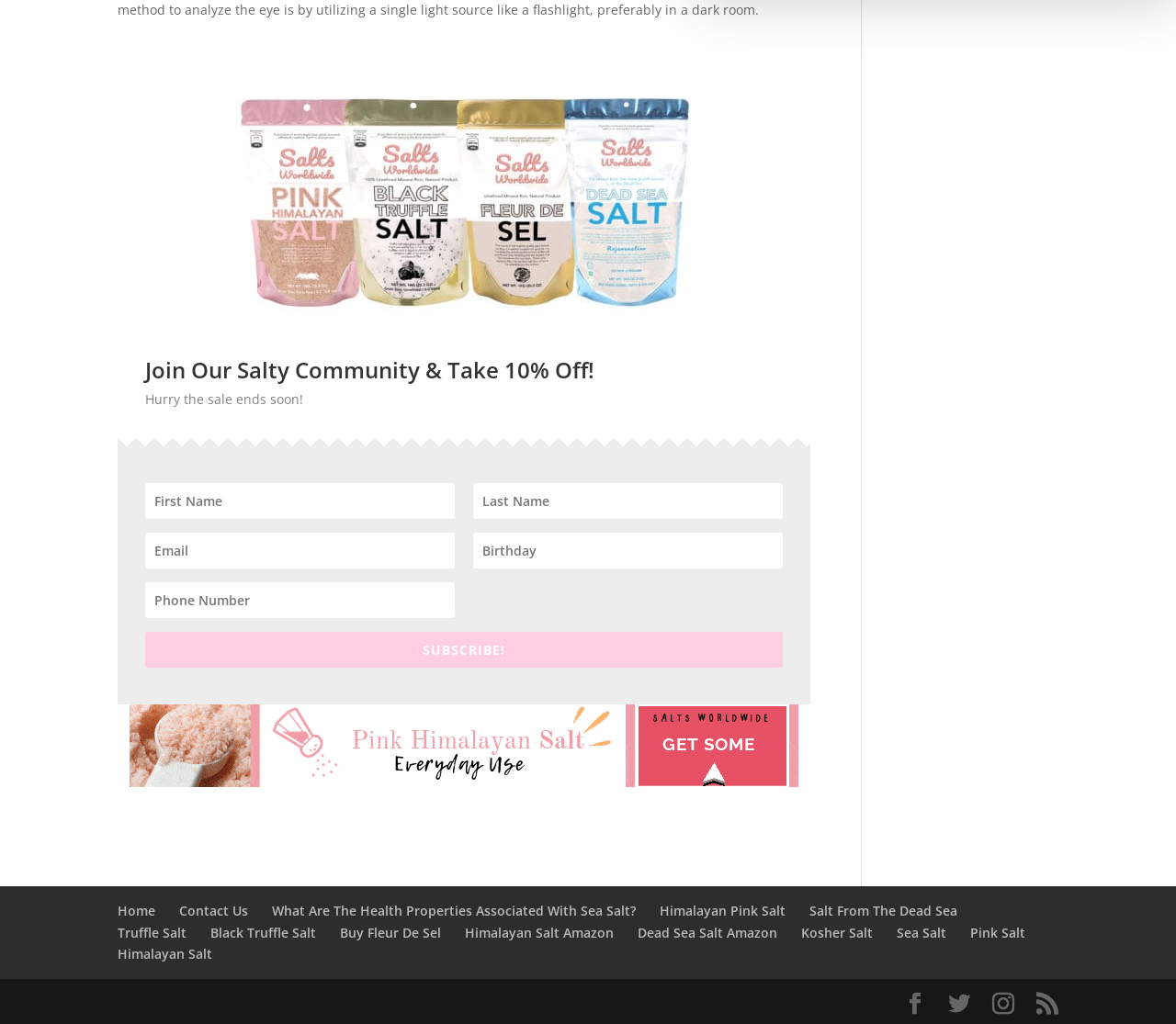Using the information in the image, give a comprehensive answer to the question: 
What is the purpose of the textboxes on the webpage?

The textboxes on the webpage are labeled as 'First Name', 'Last Name', 'Email', 'Birthday', and 'Phone Number', which suggests that they are used to collect personal information from users, likely for subscription or membership purposes.